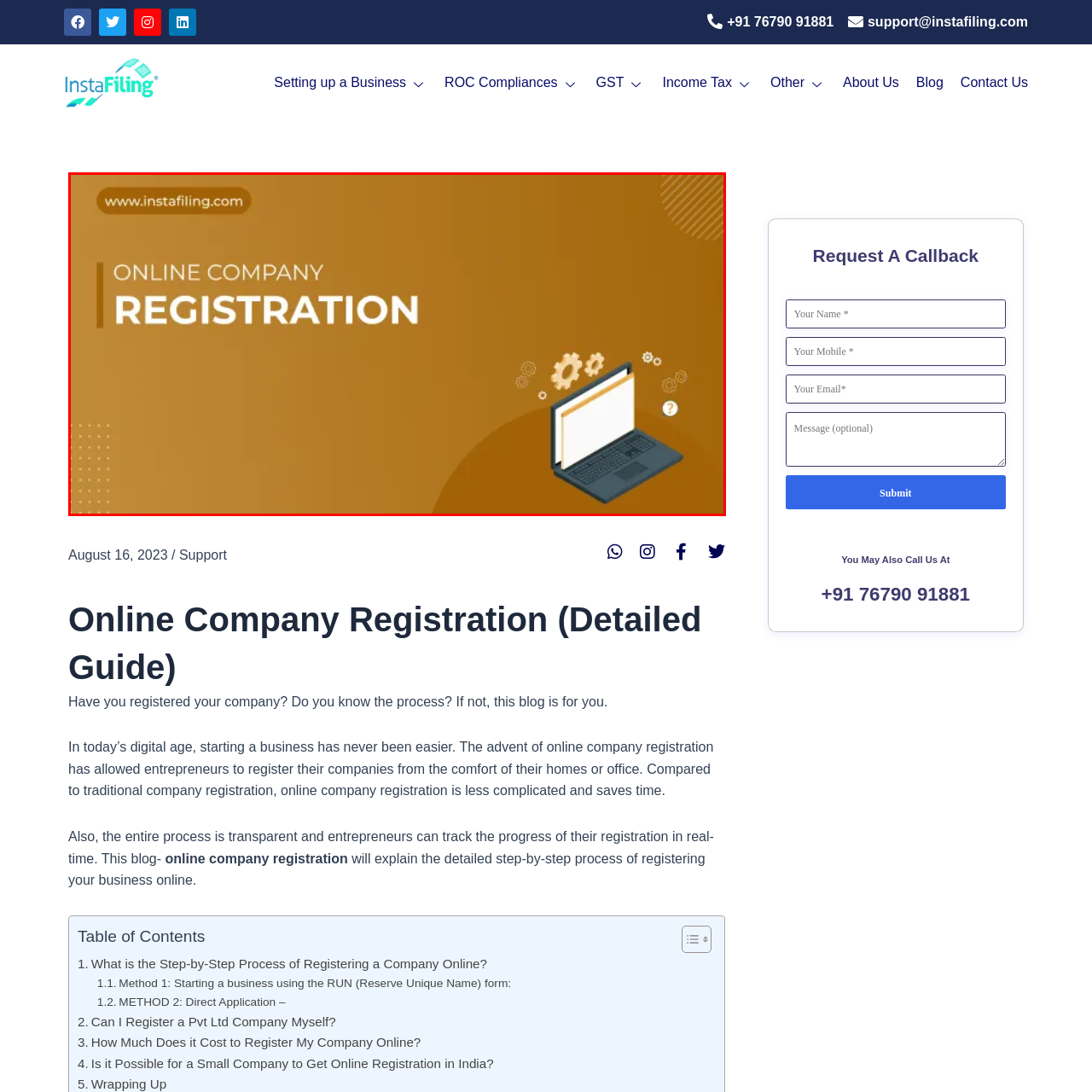Give an in-depth description of the image within the red border.

This image prominently features the phrase "ONLINE COMPANY REGISTRATION" in bold white text against a warm orange background, reflecting a modern and professional aesthetic. To the right, an illustration of a laptop symbolizes the digital nature of the registration process, complemented by icons representing gear mechanisms and a question mark, hinting at the tools and support available for potential entrepreneurs. The overarching theme suggests accessibility and ease in starting a business, aligning with the content of a detailed guide offered on the associated website, instafiling.com. This guide aims to simplify the company registration process, highlighting the shift towards online solutions in today's business landscape.